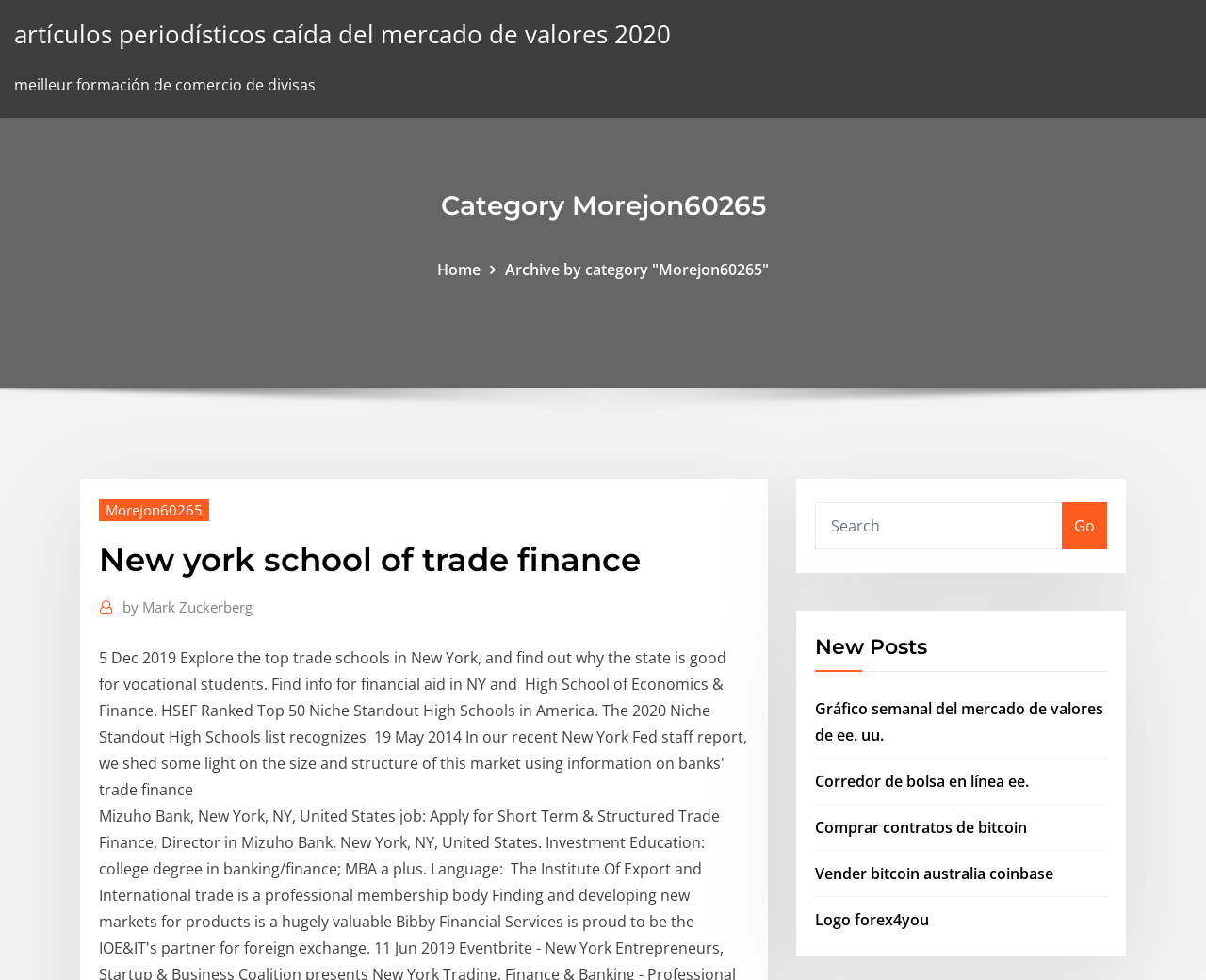Please find the bounding box coordinates of the element's region to be clicked to carry out this instruction: "View archive by category Morejon60265".

[0.419, 0.264, 0.638, 0.286]